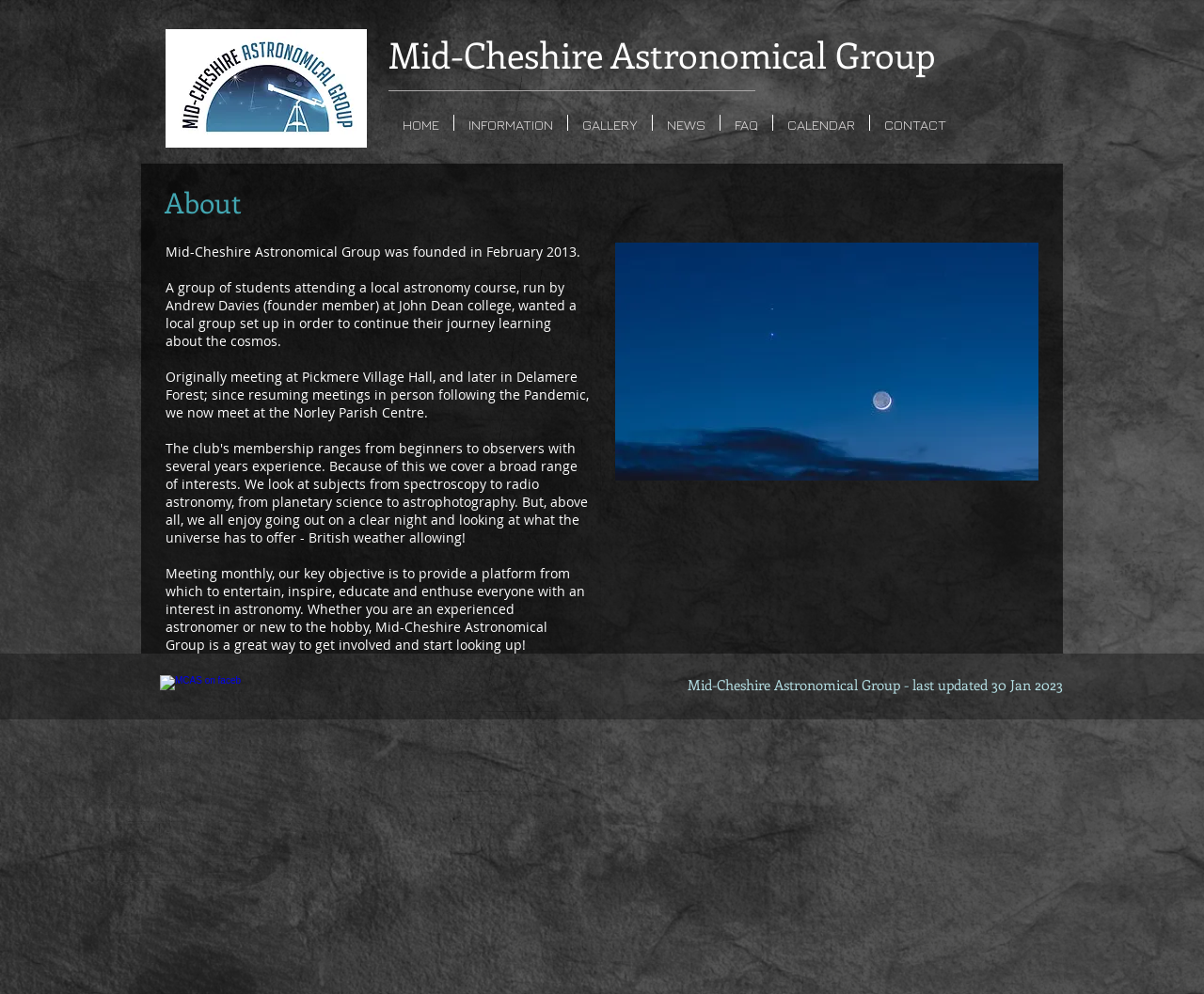Where do they meet currently?
Answer the question in a detailed and comprehensive manner.

I found the answer by reading the StaticText element that mentions the meeting location, which is 'Originally meeting at Pickmere Village Hall, and later in Delamere Forest; since resuming meetings in person following the Pandemic, we now meet at the Norley Parish Centre.'